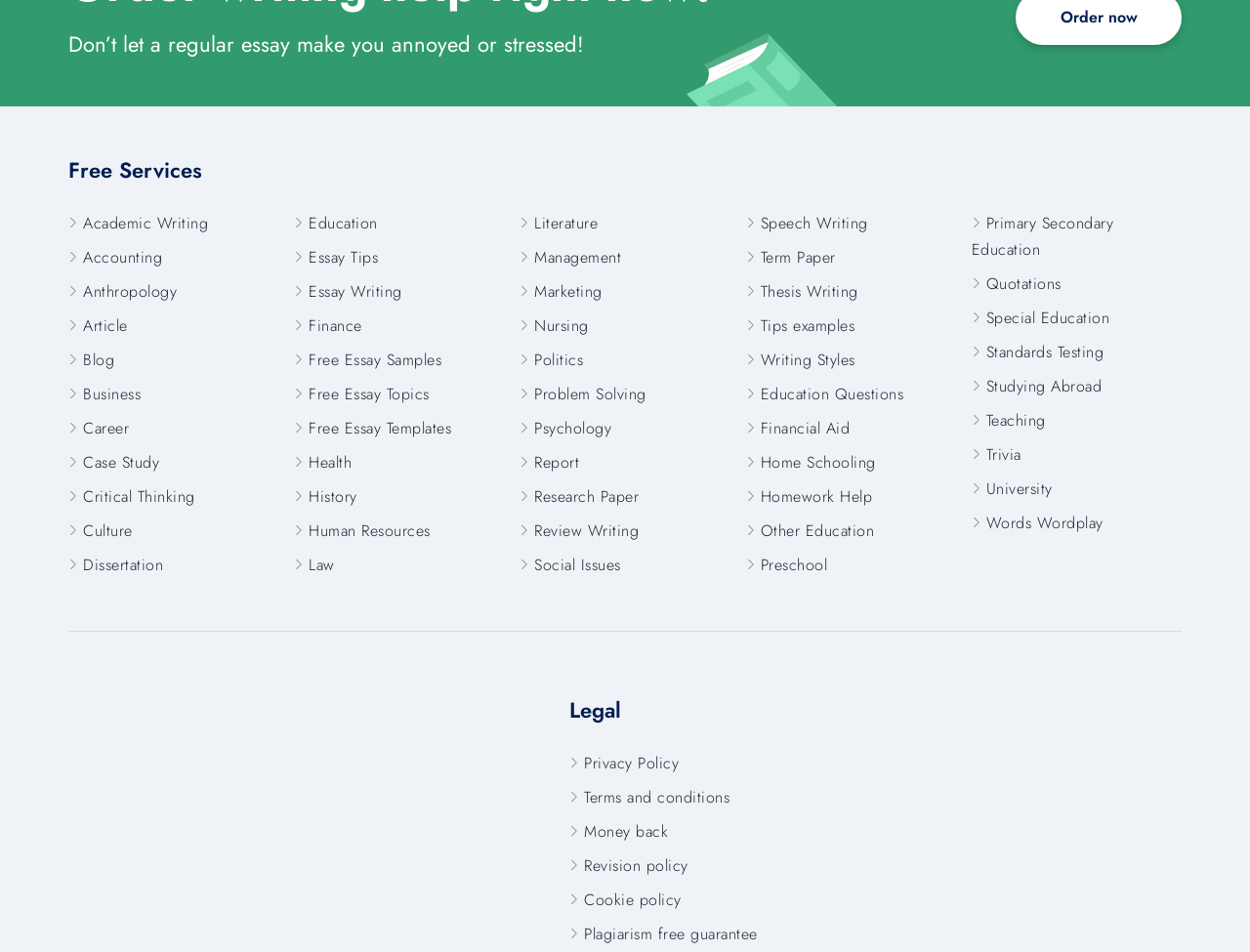Identify the bounding box coordinates of the section to be clicked to complete the task described by the following instruction: "Click on Academic Writing". The coordinates should be four float numbers between 0 and 1, formatted as [left, top, right, bottom].

[0.055, 0.223, 0.166, 0.246]